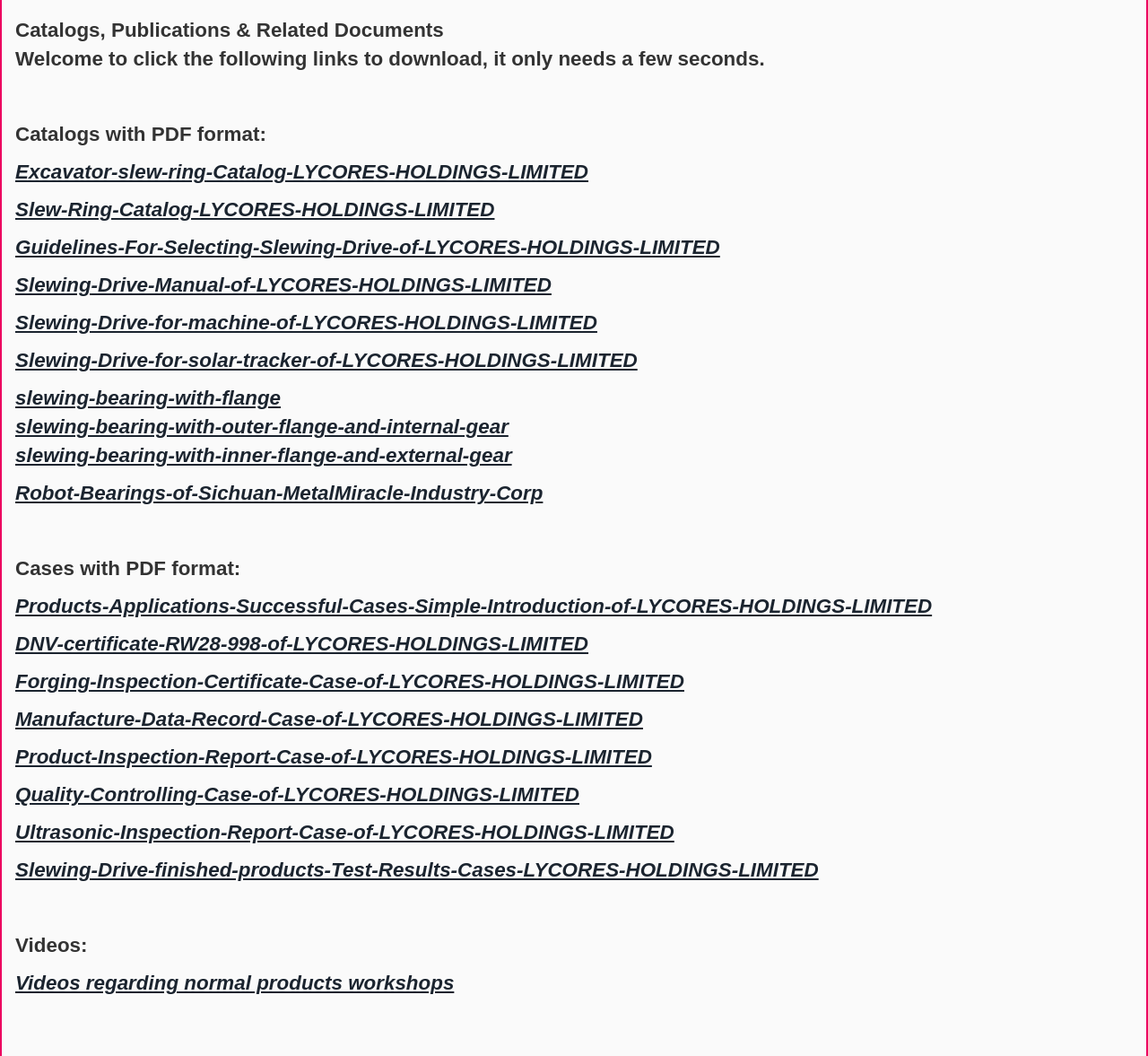Highlight the bounding box coordinates of the element you need to click to perform the following instruction: "Download Slewing drive manual."

[0.013, 0.259, 0.48, 0.28]